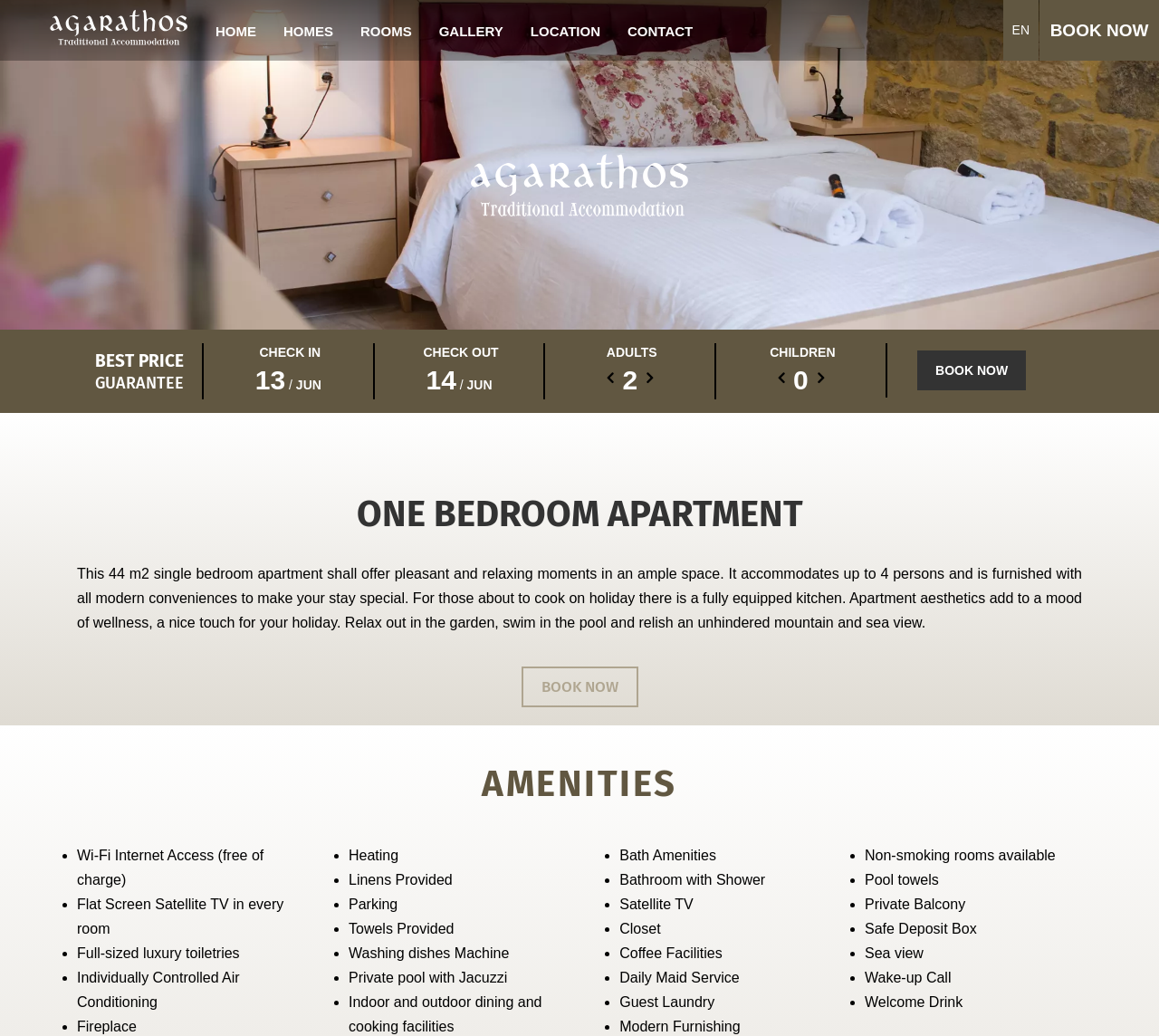Bounding box coordinates are to be given in the format (top-left x, top-left y, bottom-right x, bottom-right y). All values must be floating point numbers between 0 and 1. Provide the bounding box coordinate for the UI element described as: GALLERY

[0.367, 0.009, 0.446, 0.052]